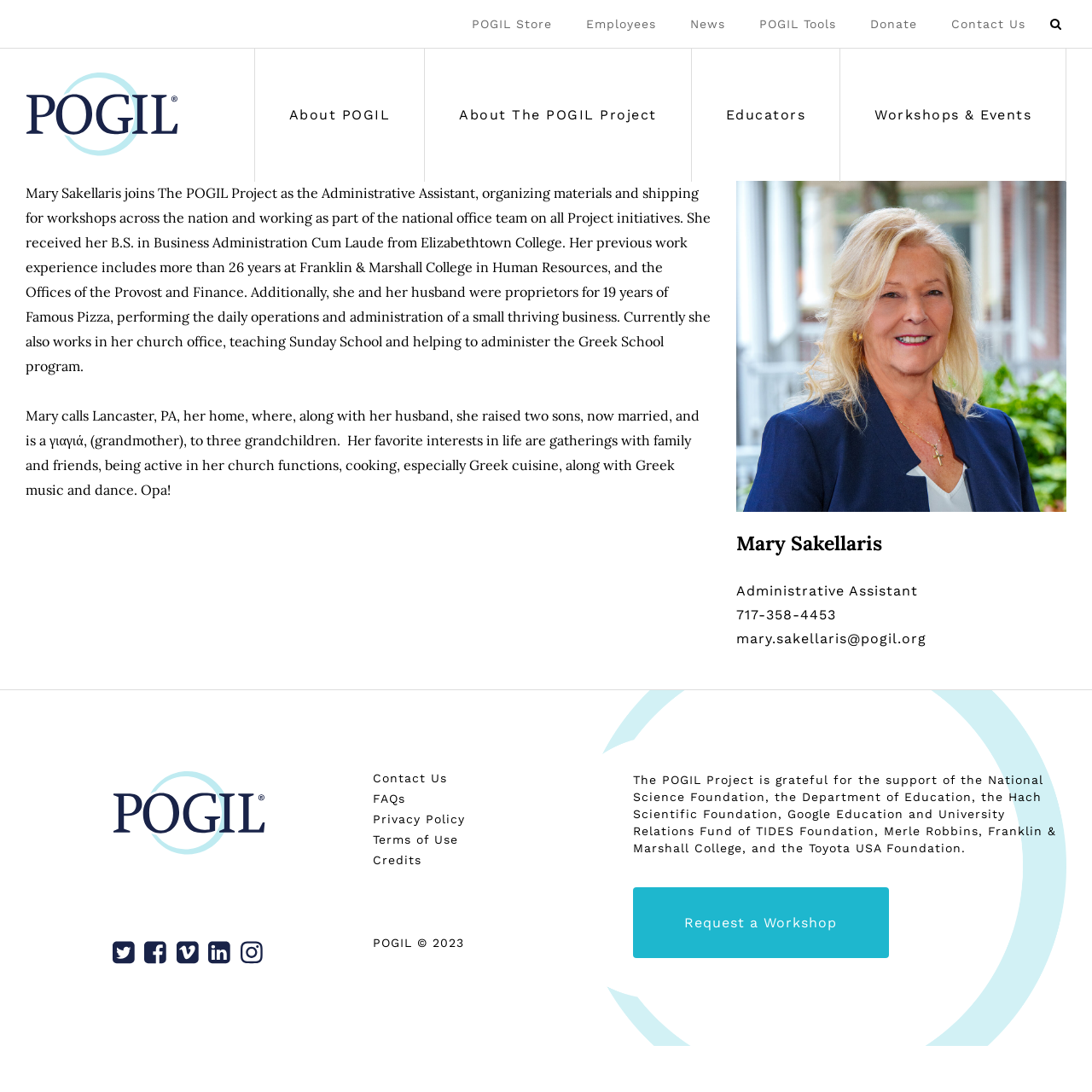Explain in detail what is displayed on the webpage.

The webpage is about Mary Sakellaris, an Administrative Assistant at The POGIL Project. At the top, there is a navigation bar with links to "POGIL Store", "Employees", "News", "POGIL Tools", "Donate", and "Contact Us". Below the navigation bar, there is a search bar with a button and an image.

The main content of the webpage is divided into three sections. The first section is a list of links related to POGIL, including "About POGIL", "The POGIL Project", "Educators", and "Workshops & Events". The second section is a biography of Mary Sakellaris, which includes two paragraphs of text and an image. The biography describes her work experience, education, and personal interests.

The third section is a footer area with several links, including "Contact Us", "FAQs", "Privacy Policy", "Terms of Use", and "Credits". There is also a copyright notice and a list of organizations that support The POGIL Project.

Throughout the webpage, there are several images, including icons and a photo of Mary Sakellaris. The layout is organized and easy to navigate, with clear headings and concise text.